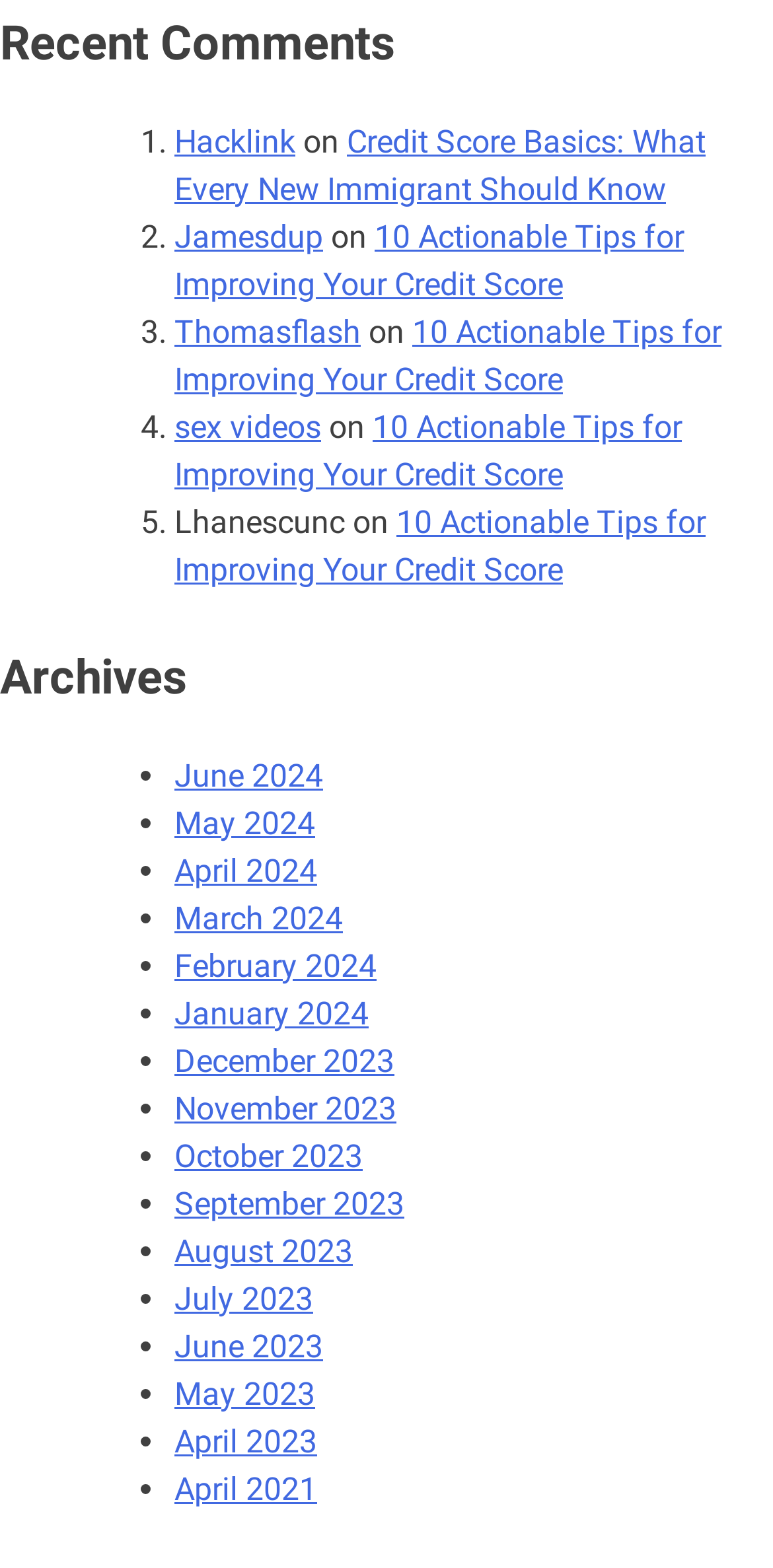Please find the bounding box coordinates of the clickable region needed to complete the following instruction: "Go to 'June 2024'". The bounding box coordinates must consist of four float numbers between 0 and 1, i.e., [left, top, right, bottom].

[0.226, 0.482, 0.418, 0.506]